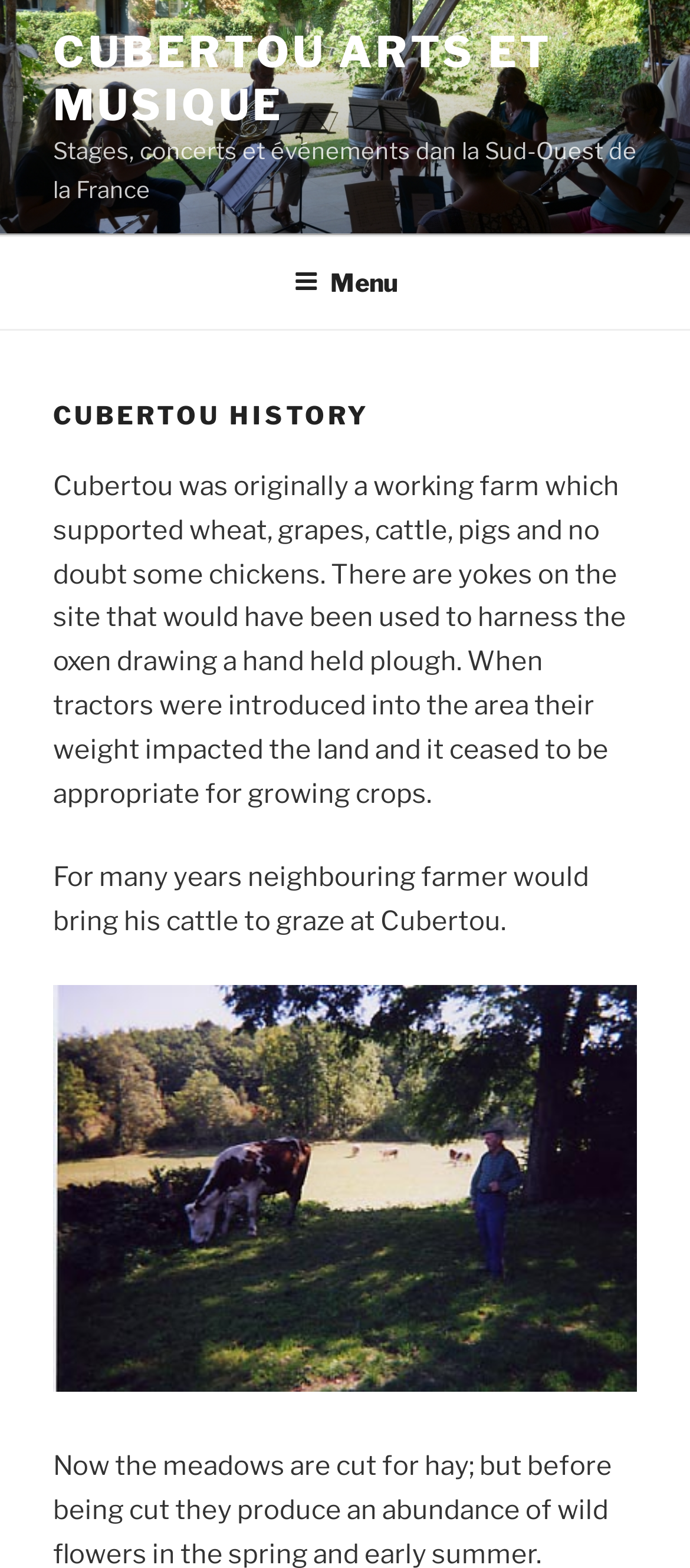What did neighboring farmers bring to graze at Cubertou?
Please provide a single word or phrase as your answer based on the image.

Cattle